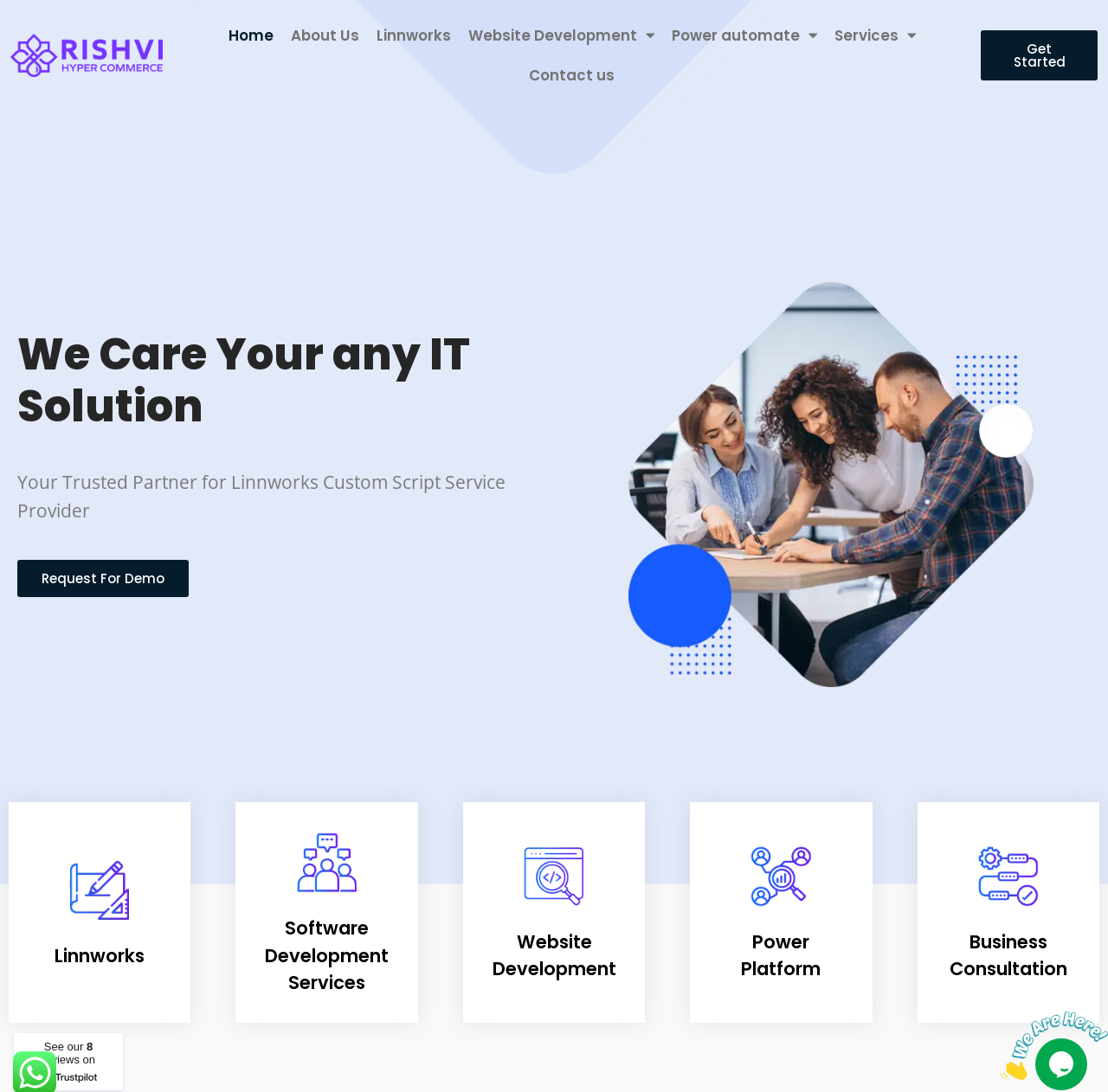What services does the company offer?
Refer to the image and offer an in-depth and detailed answer to the question.

The services offered by the company are listed in the navigation menu at the top of the webpage, which includes Linnworks, Website Development, Power automate, and Services. These services are also mentioned in the headings and links throughout the webpage.